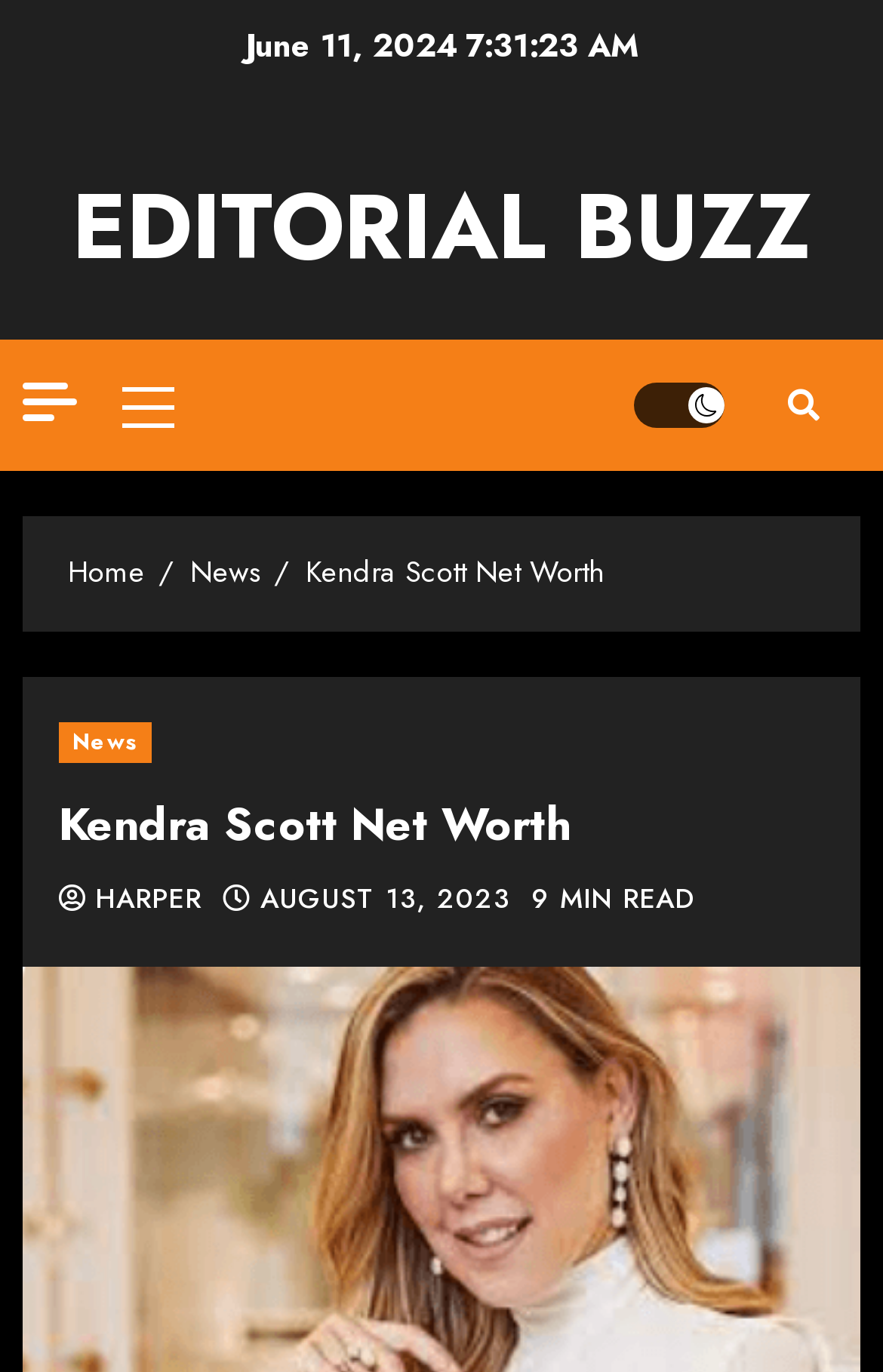Identify the bounding box coordinates of the part that should be clicked to carry out this instruction: "Read the General terms and conditions".

None